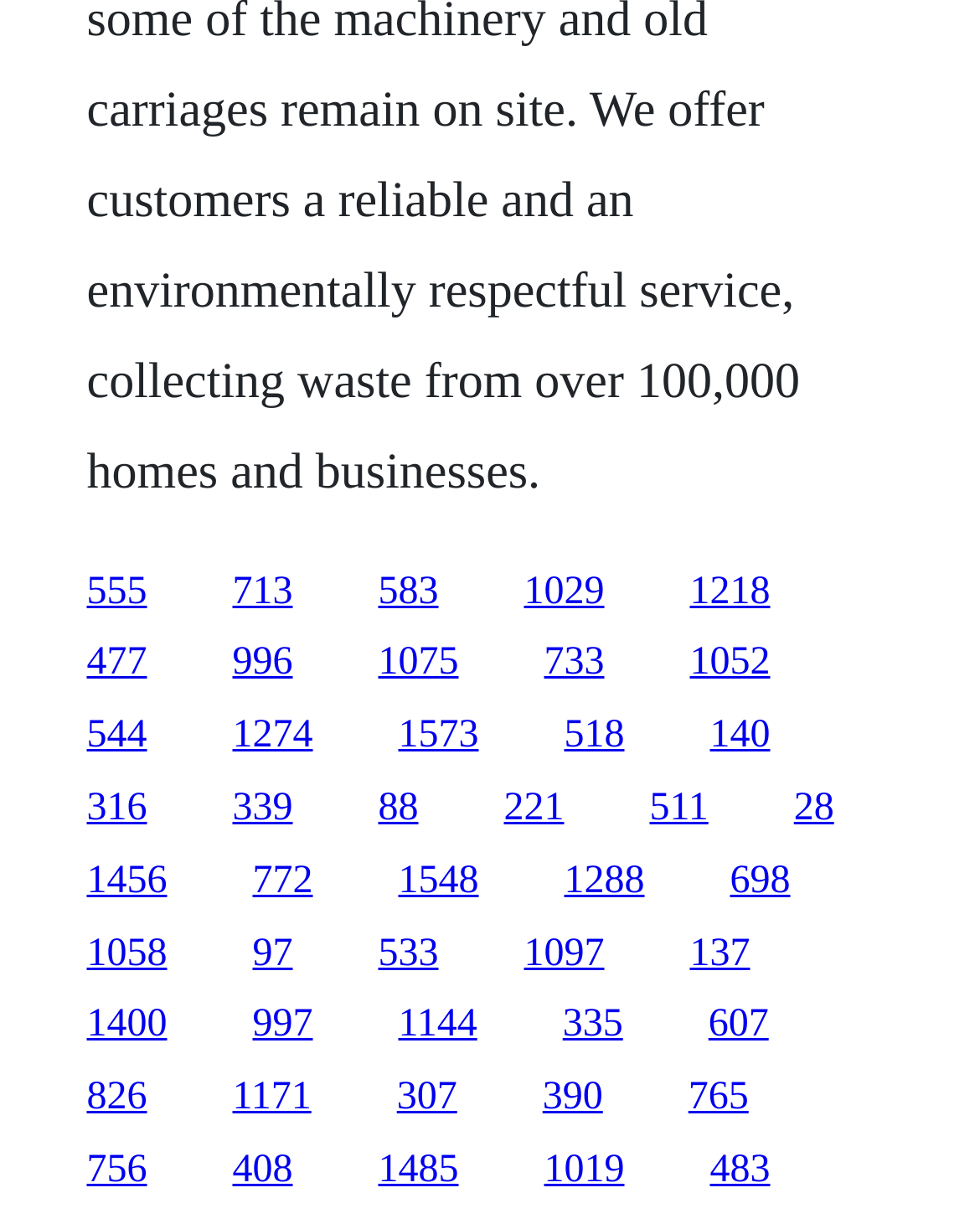What is the vertical position of the link '555'?
Answer the question with a single word or phrase, referring to the image.

Above the link '713'